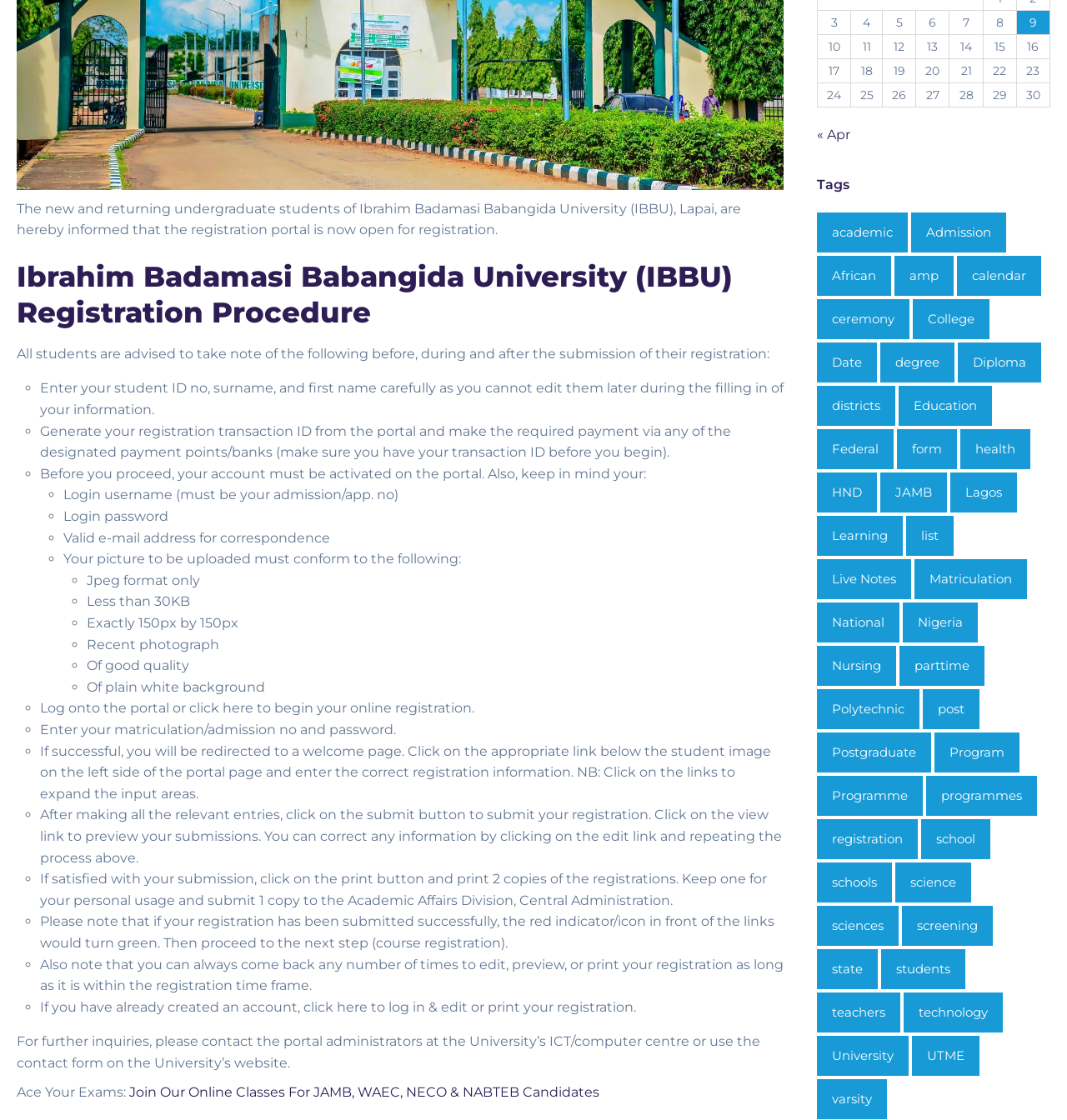Determine the bounding box coordinates of the clickable region to follow the instruction: "Click here to log in & edit or print your registration.".

[0.038, 0.892, 0.596, 0.906]